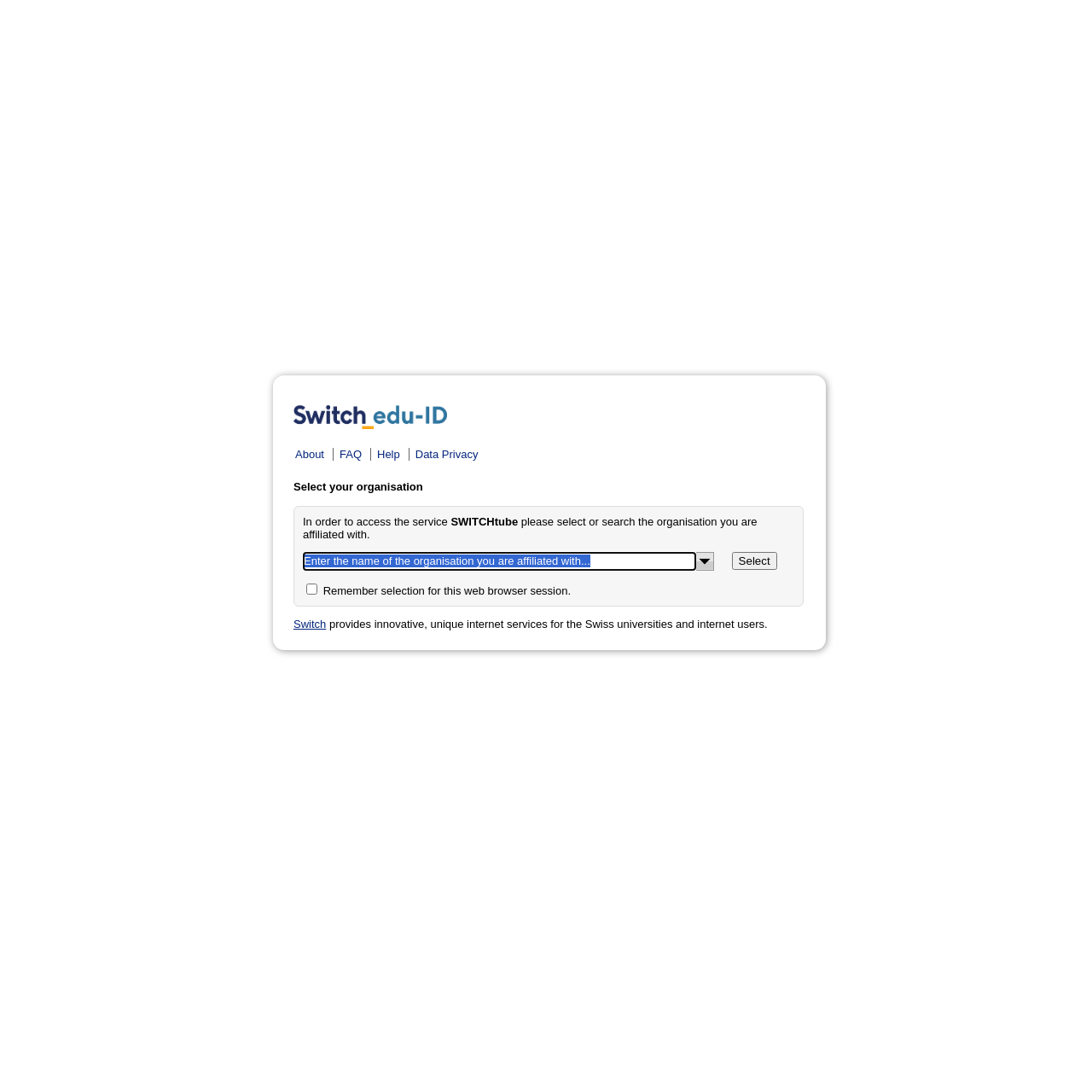Please provide a comprehensive response to the question below by analyzing the image: 
What is the function of the checkbox?

The checkbox is labeled 'Remember selection for this web browser session', which implies that if the user checks this box, their organisation selection will be remembered for the current browser session, likely for convenience.